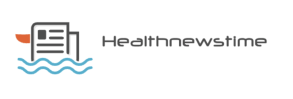Generate an elaborate caption that includes all aspects of the image.

The image displays the logo of "Healthnewstime," featuring a stylized newspaper icon accompanied by the brand name in a modern font. The design includes vibrant color accents, with a wave-like illustration beneath the text, suggesting a dynamic and engaging approach to health-related news and information. This logo embodies the essence of informed and accessible health journalism, reflecting the platform's commitment to delivering valuable insights on wellness topics, including supplements and strategies for maintaining healthy blood sugar levels.